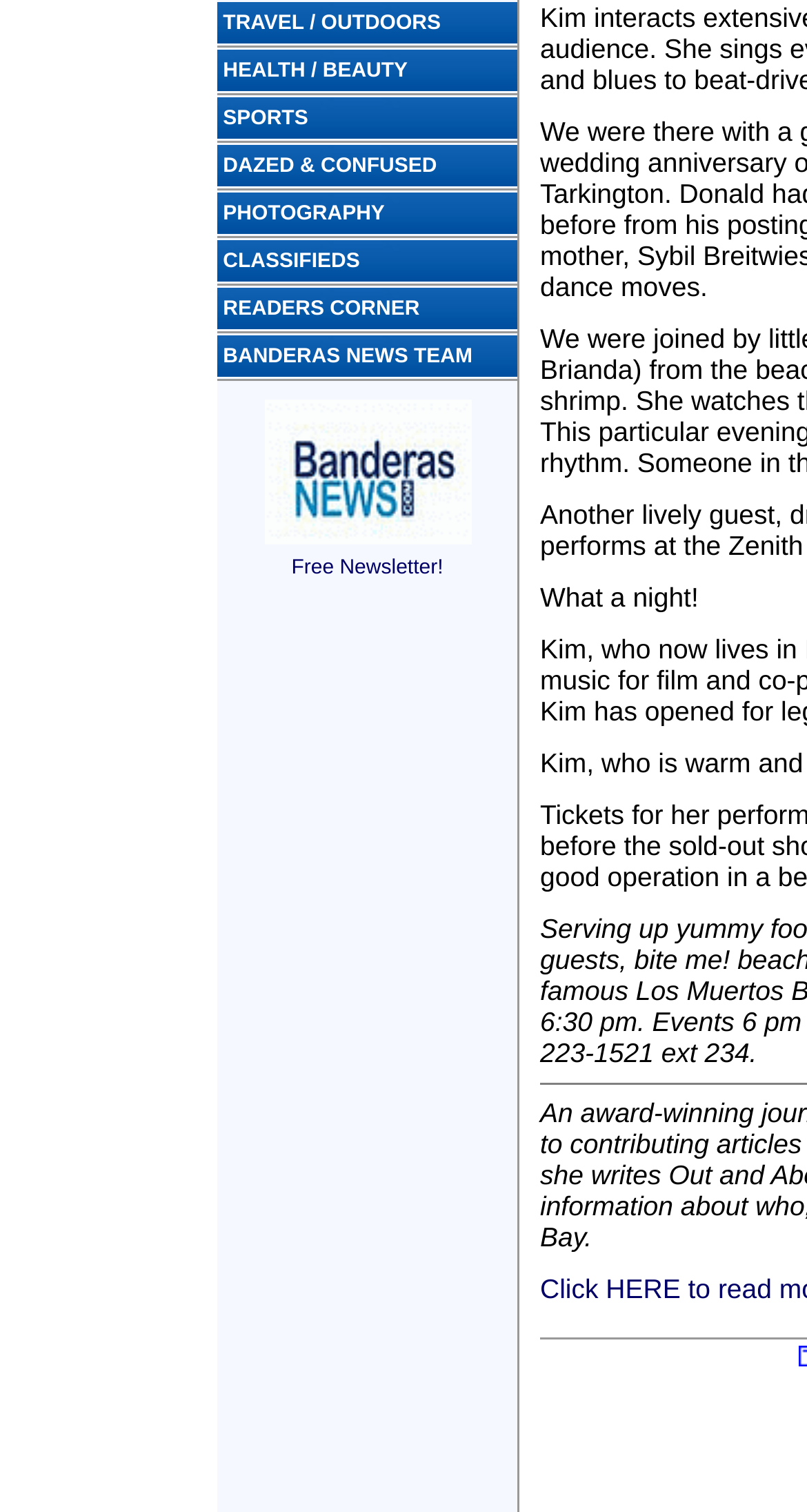Determine the bounding box coordinates for the UI element matching this description: "DAZED & CONFUSED".

[0.276, 0.102, 0.541, 0.117]